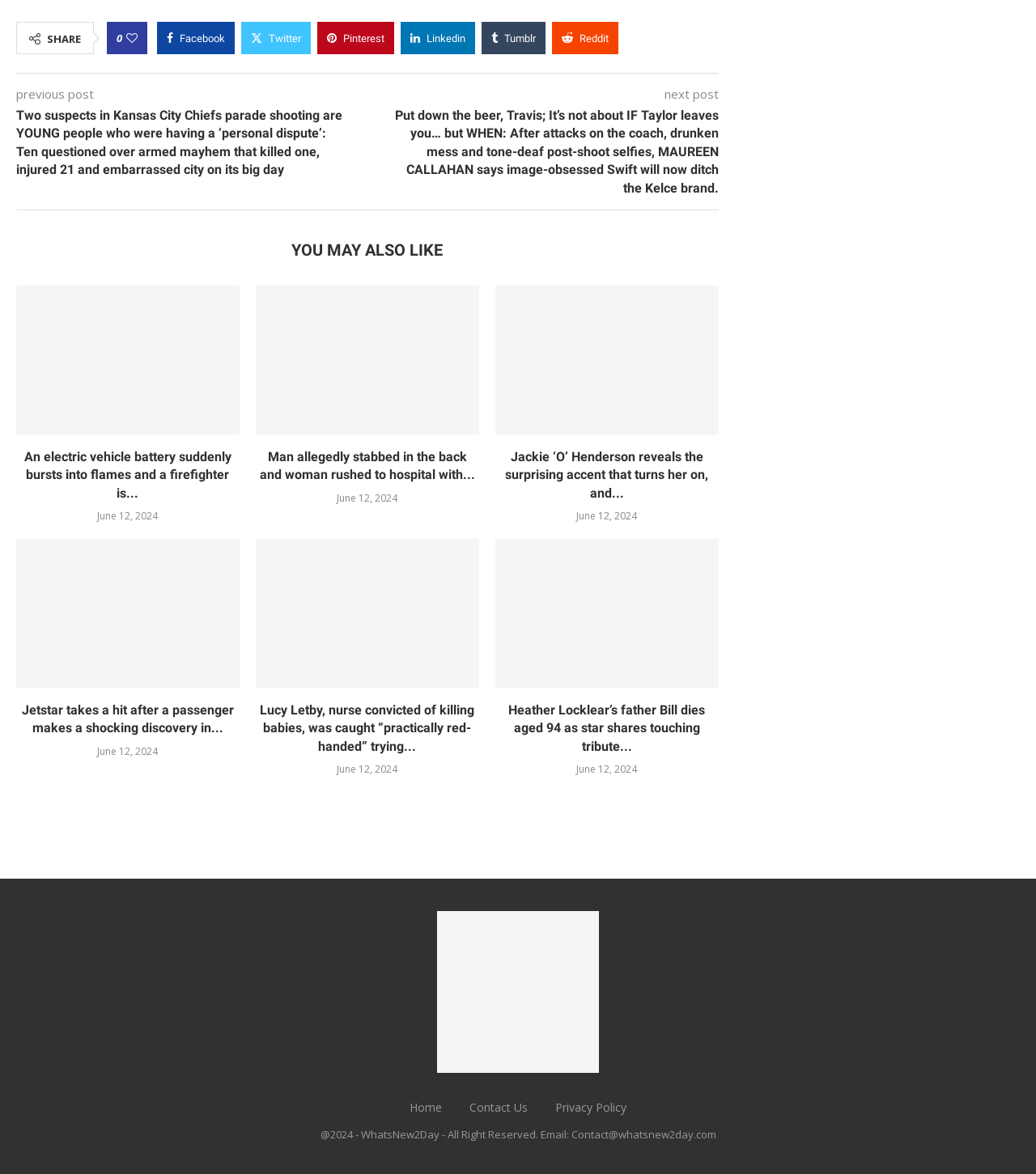What is the purpose of the 'SHARE' button?
Look at the image and answer with only one word or phrase.

To share the post